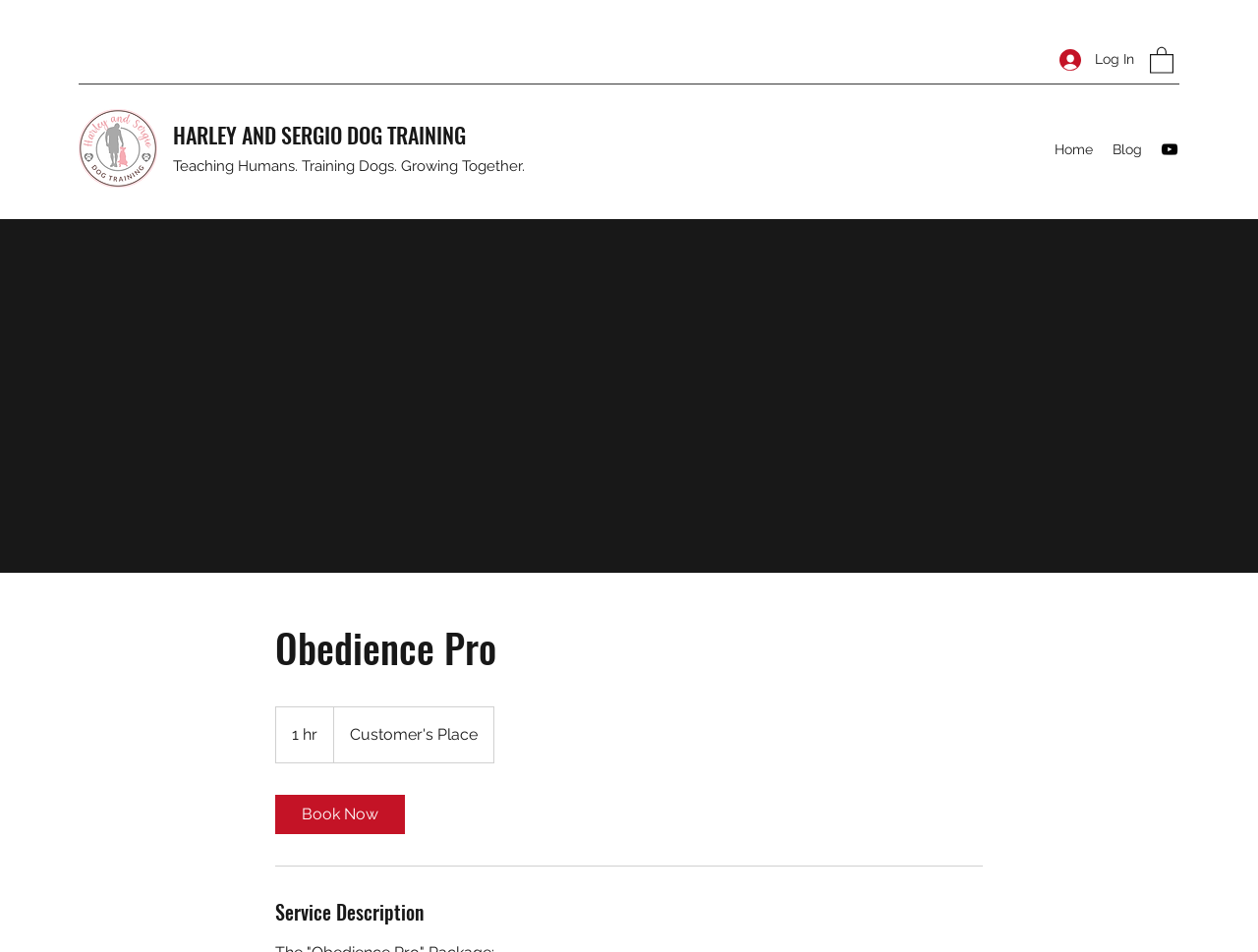How many buttons are on the top right corner?
Refer to the screenshot and respond with a concise word or phrase.

2